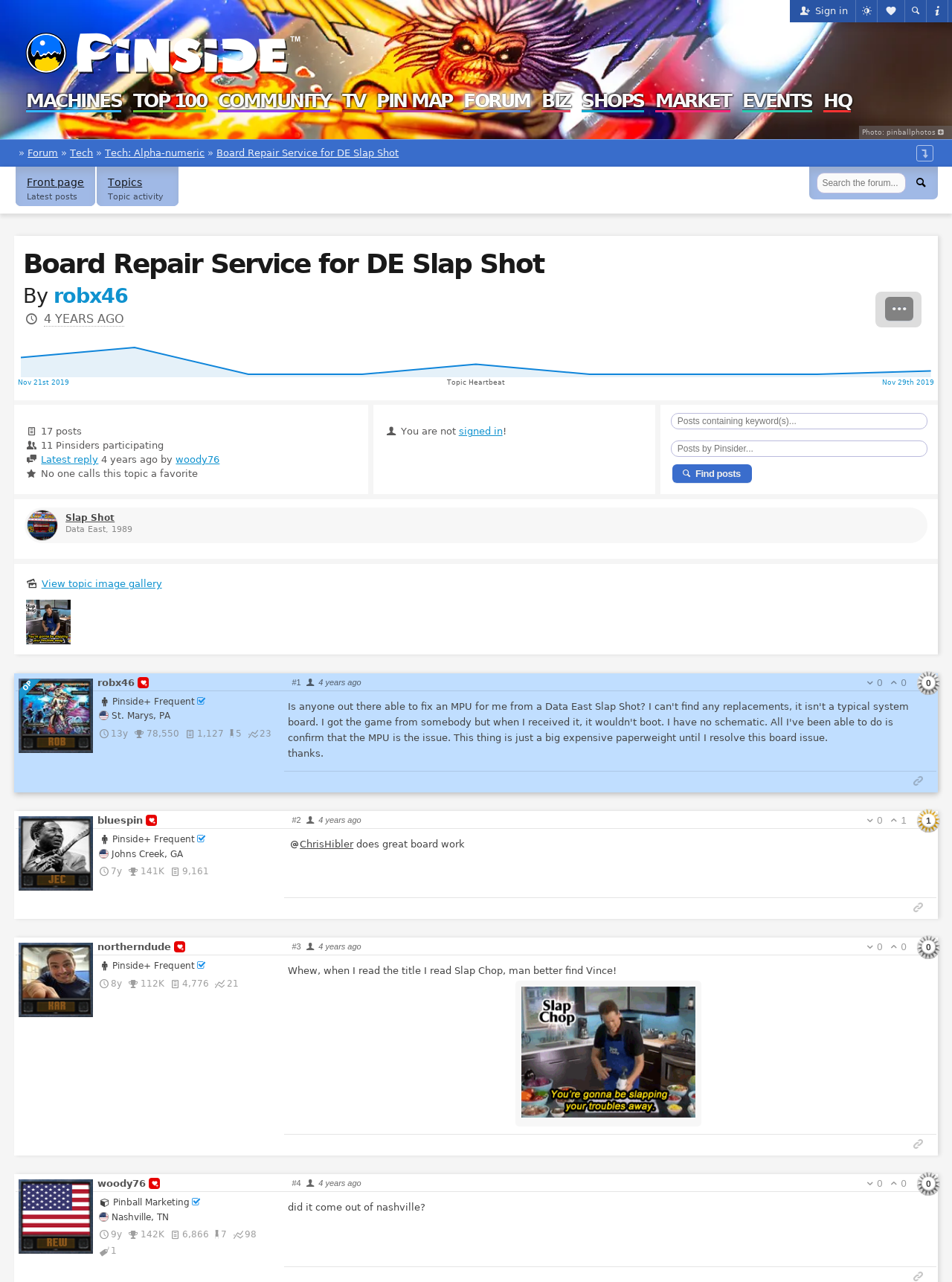What is the name of the pinball machine being discussed?
Please use the visual content to give a single word or phrase answer.

Slap Shot